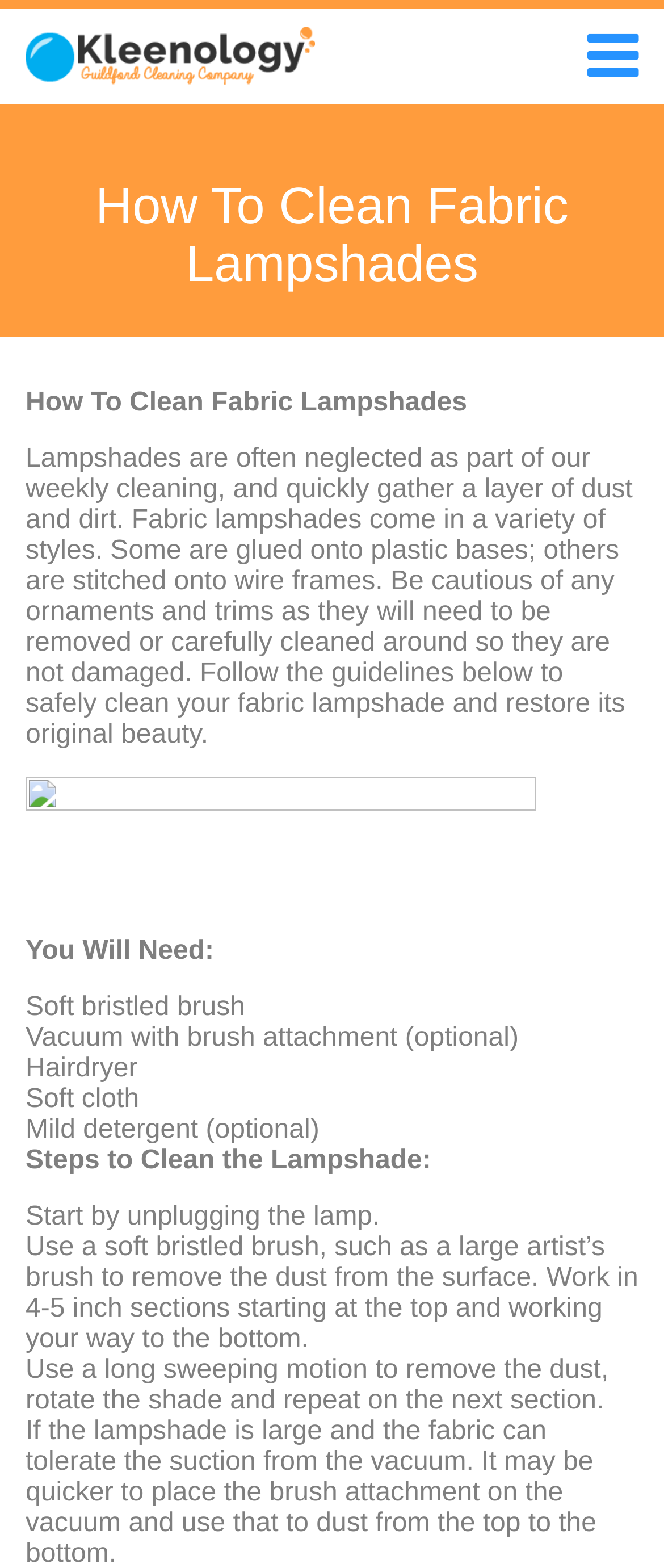Given the webpage screenshot and the description, determine the bounding box coordinates (top-left x, top-left y, bottom-right x, bottom-right y) that define the location of the UI element matching this description: title="BubbleManCleaningLampshade"

[0.038, 0.495, 0.962, 0.581]